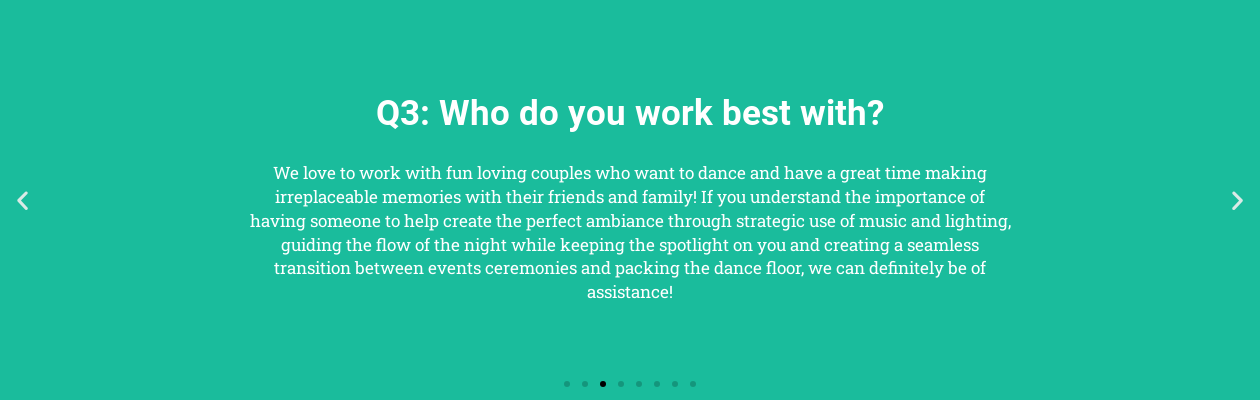What type of couples does the company work best with?
We need a detailed and exhaustive answer to the question. Please elaborate.

According to the slide, the company works best with joyful couples who cherish creating unforgettable moments with friends and family, indicating that they prioritize a fun and celebratory atmosphere.